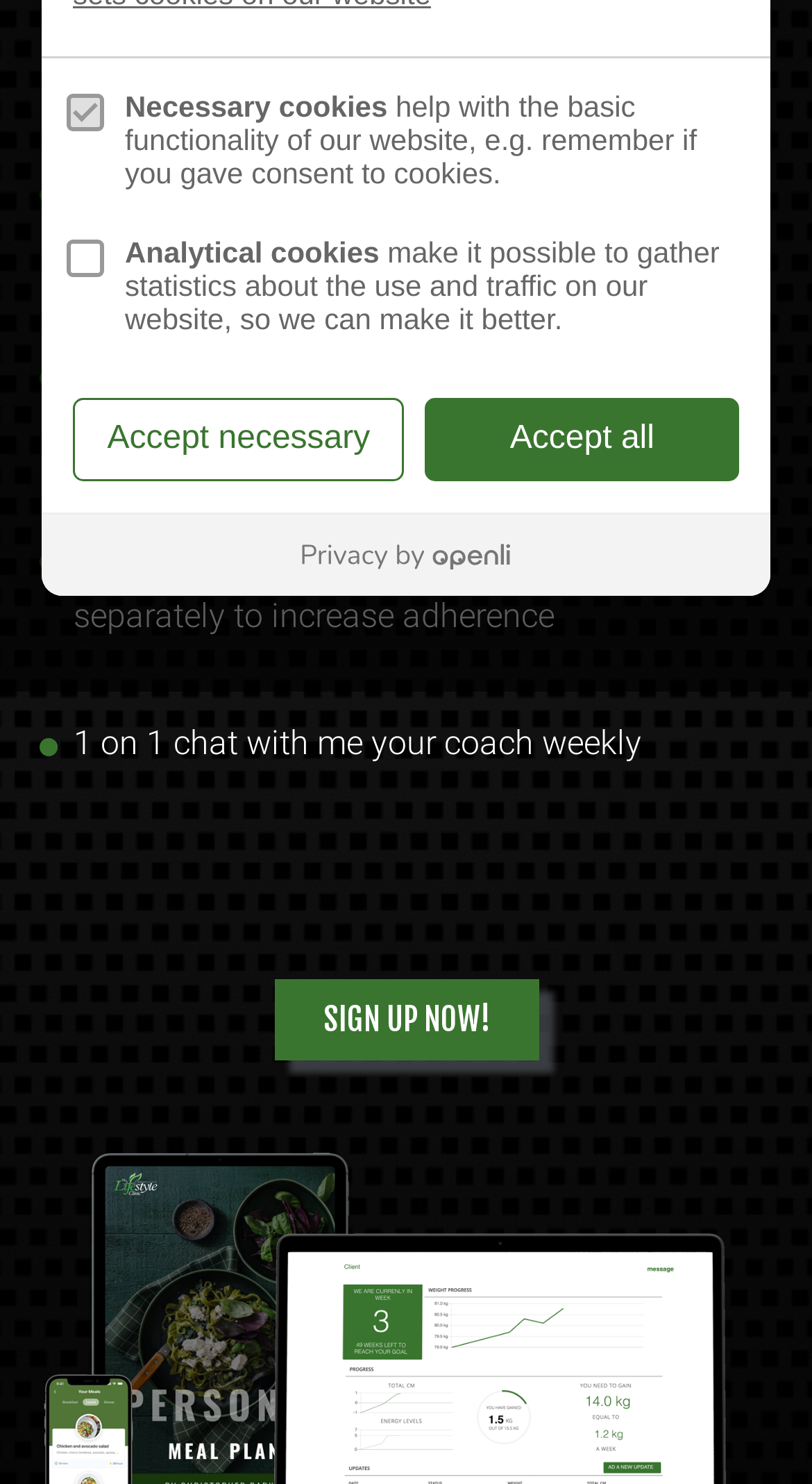Give the bounding box coordinates for the element described by: "Accept necessary".

[0.09, 0.268, 0.498, 0.324]